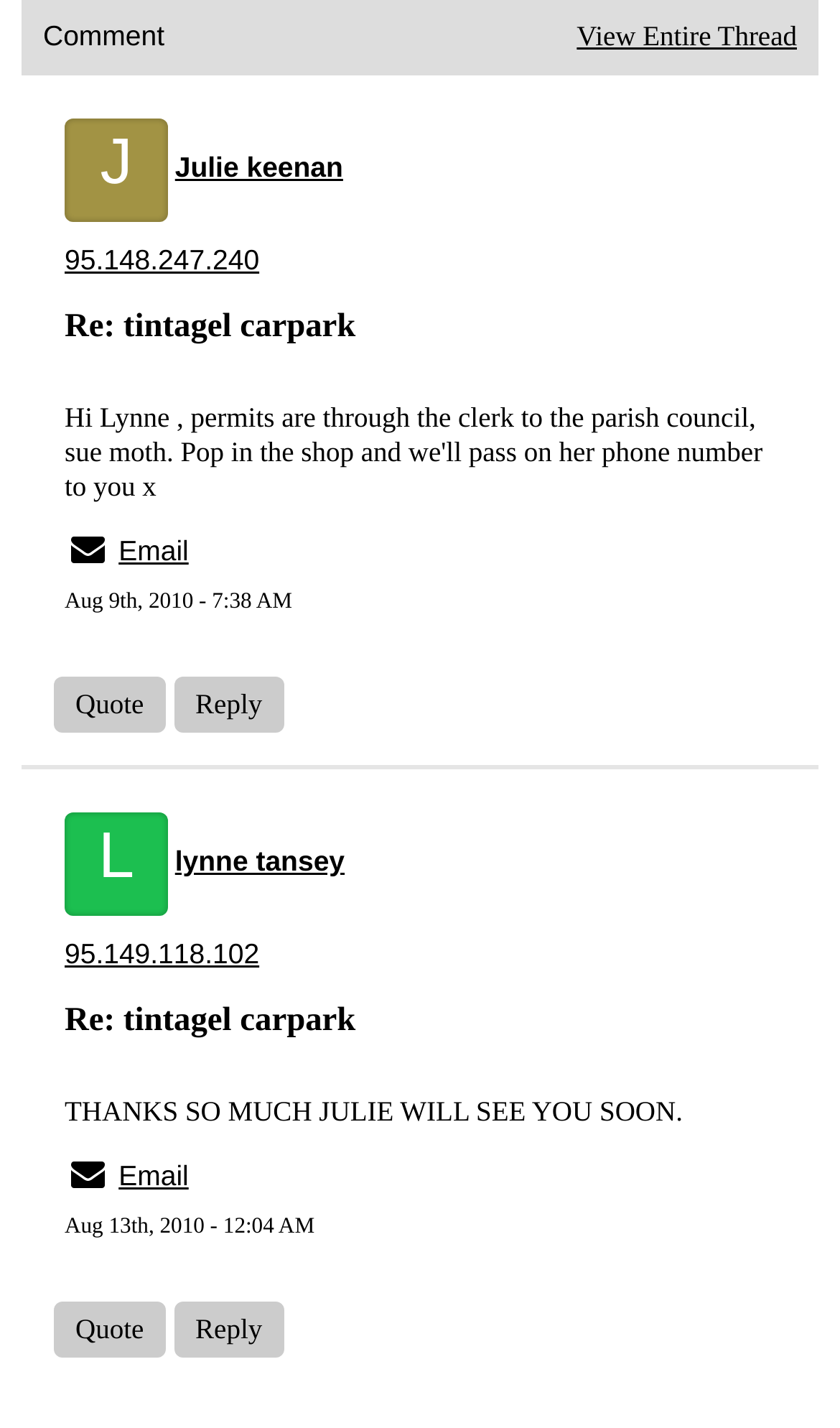Analyze the image and give a detailed response to the question:
What is the topic of the conversation?

The topic of the conversation can be inferred from the repeated mention of 'Re: tintagel carpark' in the StaticText elements at coordinates [0.077, 0.216, 0.423, 0.242] and [0.077, 0.702, 0.423, 0.728].